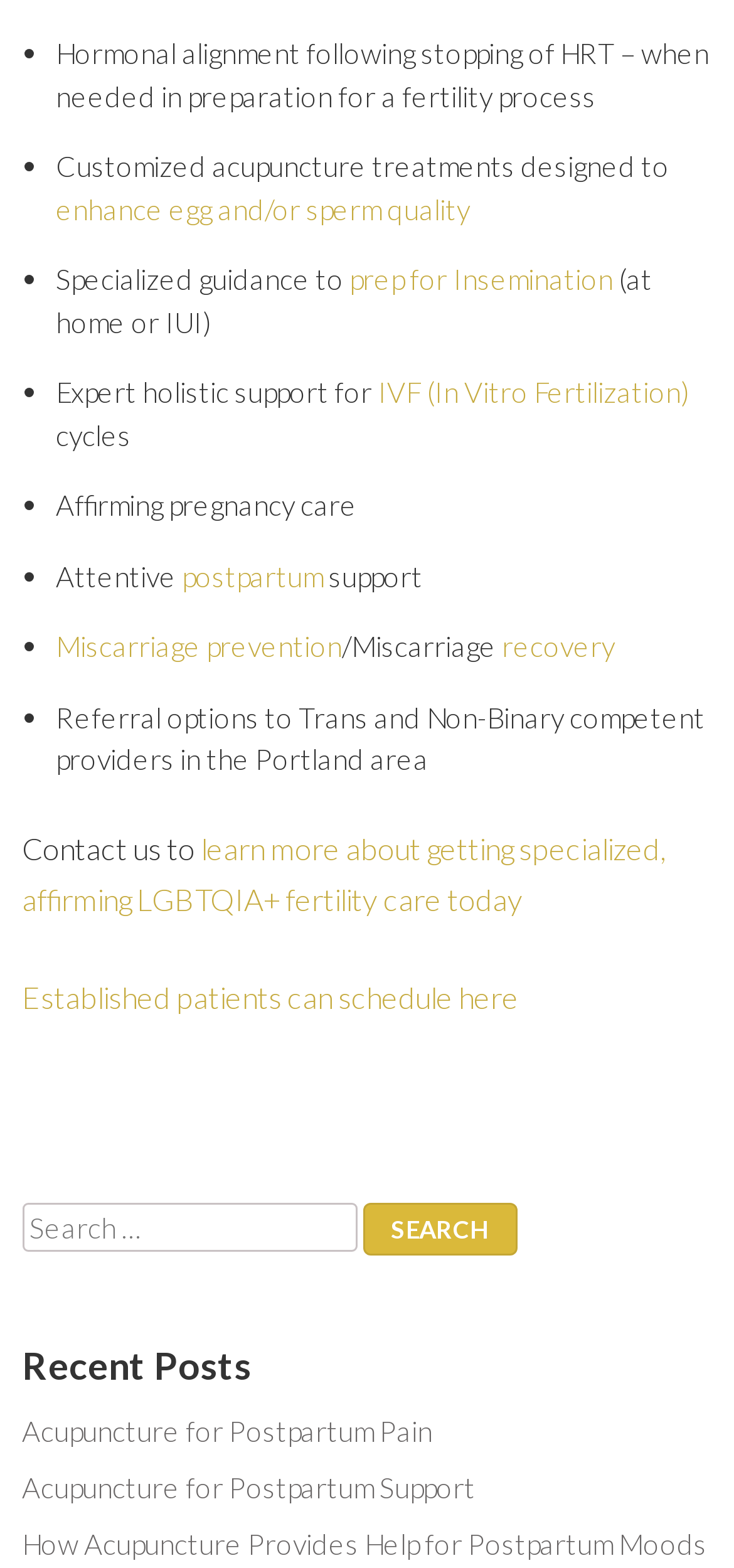Specify the bounding box coordinates of the element's region that should be clicked to achieve the following instruction: "Schedule an appointment". The bounding box coordinates consist of four float numbers between 0 and 1, in the format [left, top, right, bottom].

[0.03, 0.624, 0.707, 0.646]